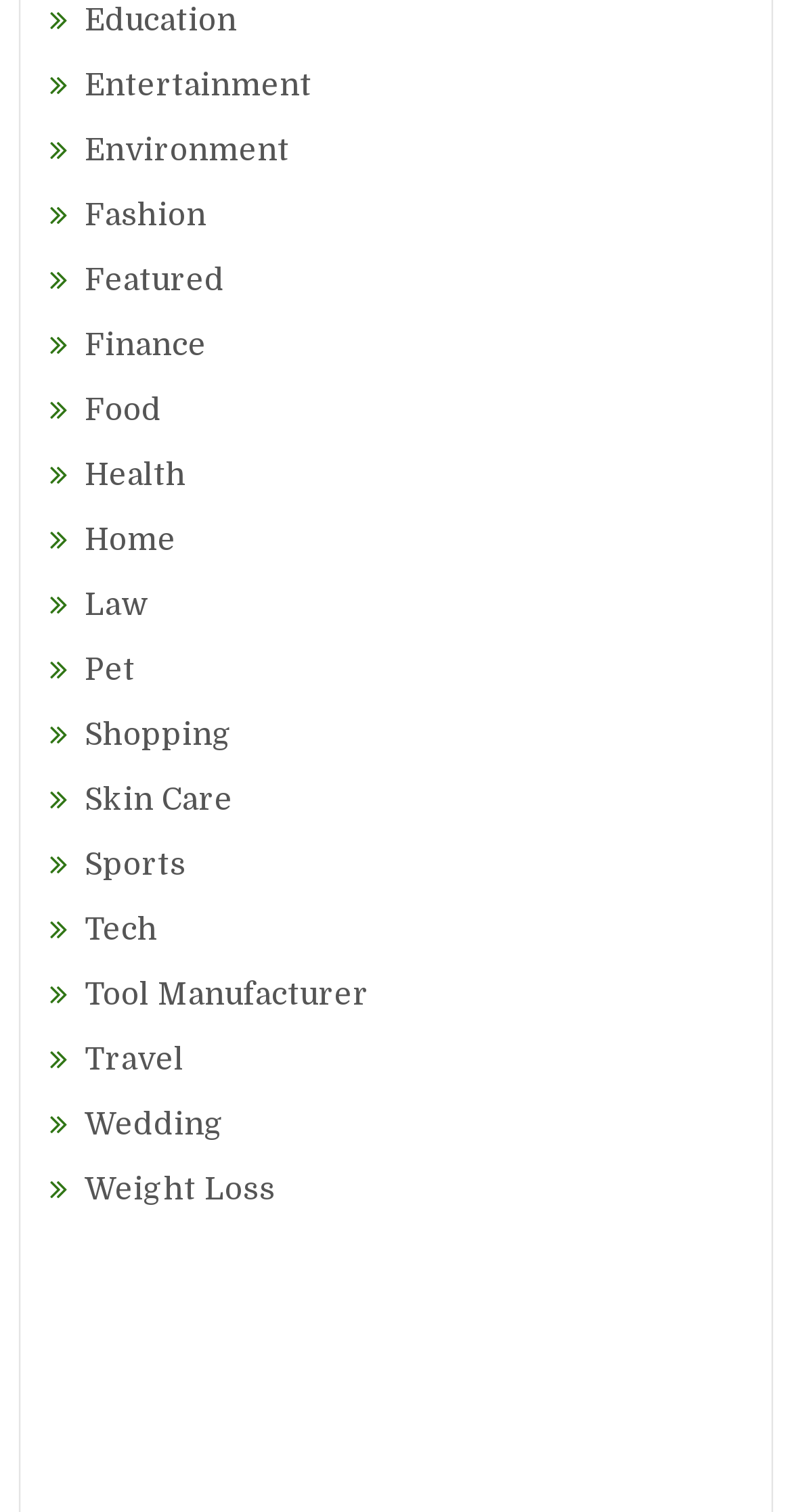Given the element description, predict the bounding box coordinates in the format (top-left x, top-left y, bottom-right x, bottom-right y), using floating point numbers between 0 and 1: Weight Loss

[0.107, 0.775, 0.348, 0.799]